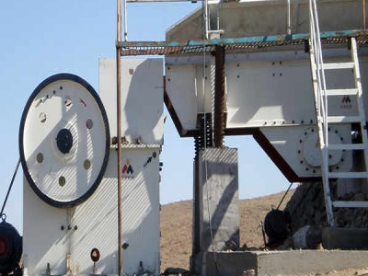Convey a rich and detailed description of the image.

The image depicts a section of a heavy-duty industrial machine, likely related to mining or construction equipment. Prominently featured is a large, circular component with a smooth white surface and a prominent black rim, which appears to be a part of a crushing or grinding system. This component is likely crucial for the operation of the machinery, indicating its role in processing materials.

Adjacent to this is another section of machinery, featuring a series of metal support structures and perhaps additional operating mechanisms, suggesting a complex design meant for durability and efficiency in heavy-duty applications. The dry, rocky terrain in the background implies that this setup is situated in a rugged outdoor environment, potentially at a mining site or construction area, where such equipment is essential for processing raw materials. Overall, the image illustrates the robust engineering and industrial focus necessary for such demanding tasks.